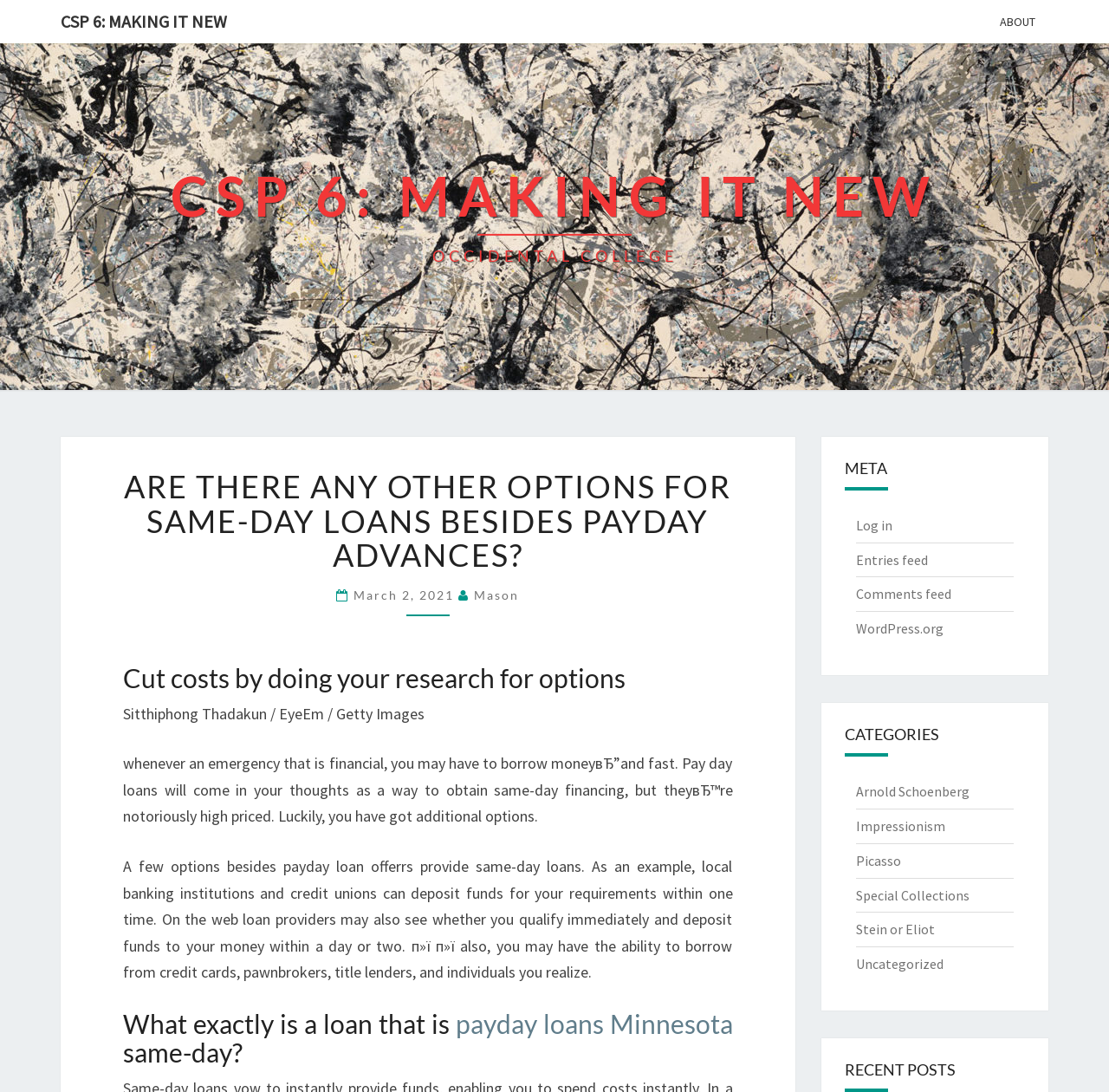What type of lenders may provide same-day loans?
Using the image, give a concise answer in the form of a single word or short phrase.

Local banks and credit unions